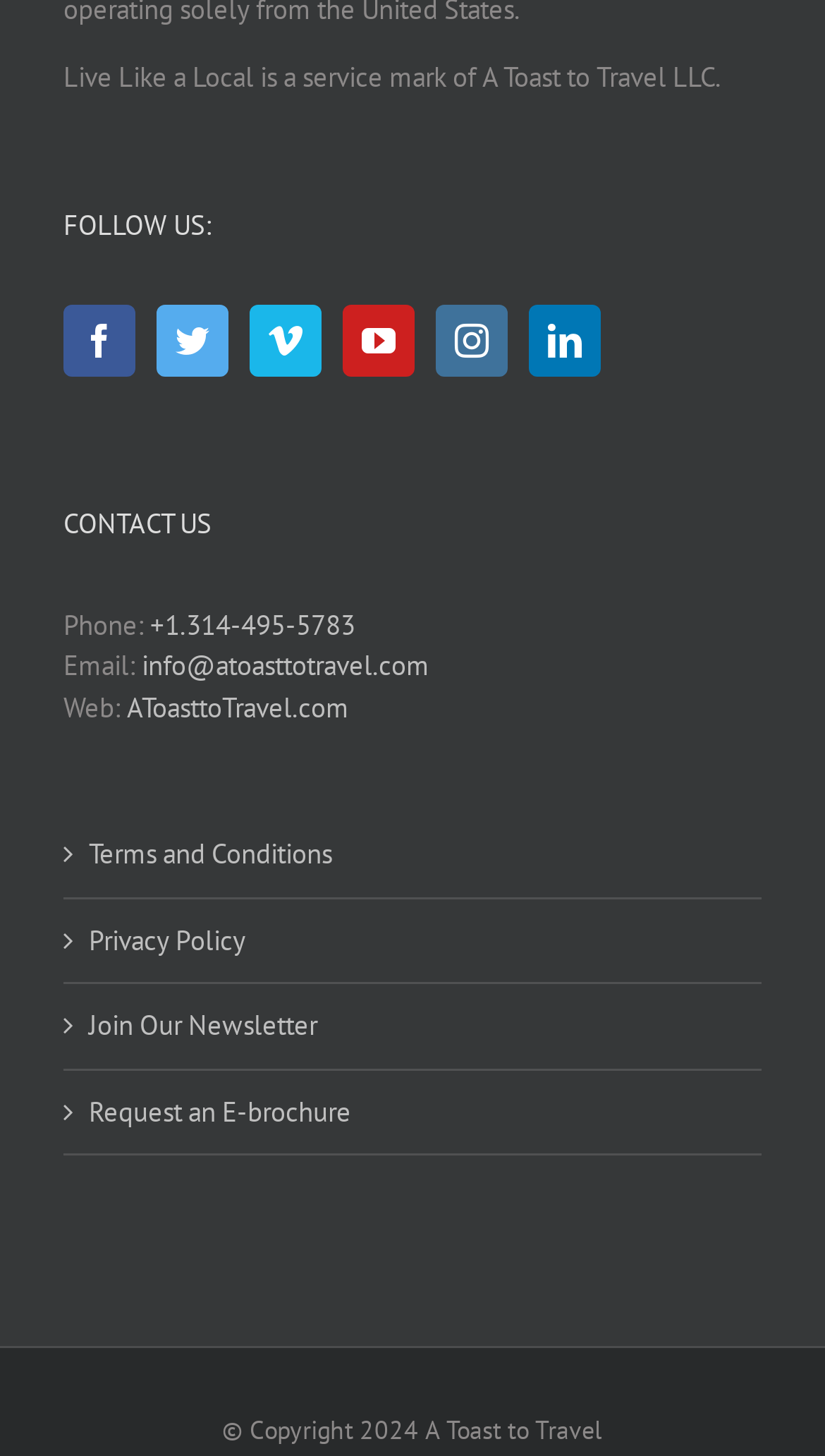What social media platforms are available?
Examine the image and give a concise answer in one word or a short phrase.

Facebook, Twitter, Vimeo, YouTube, Instagram, LinkedIn